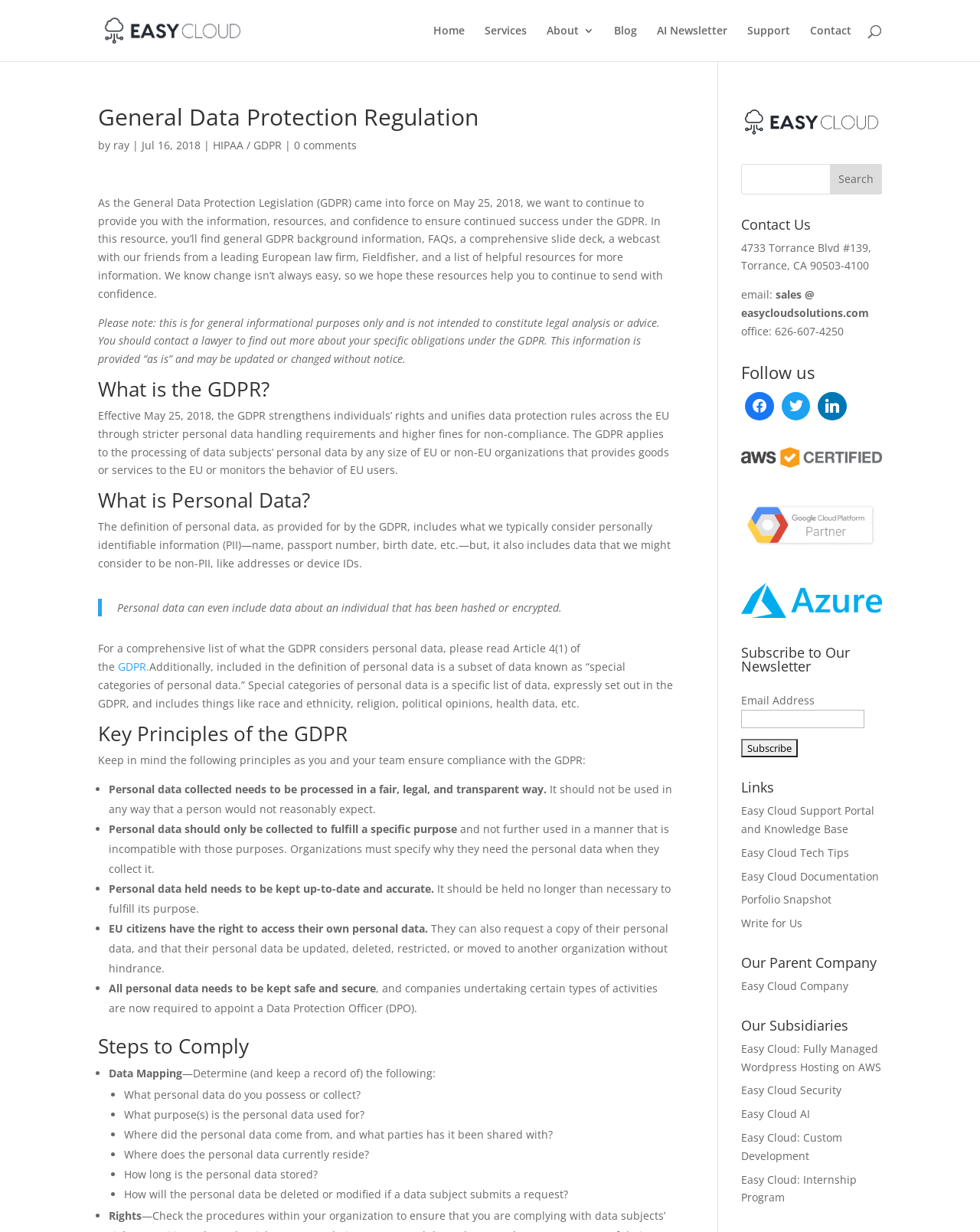Given the description Partner Organizations, predict the bounding box coordinates of the UI element. Ensure the coordinates are in the format (top-left x, top-left y, bottom-right x, bottom-right y) and all values are between 0 and 1.

None